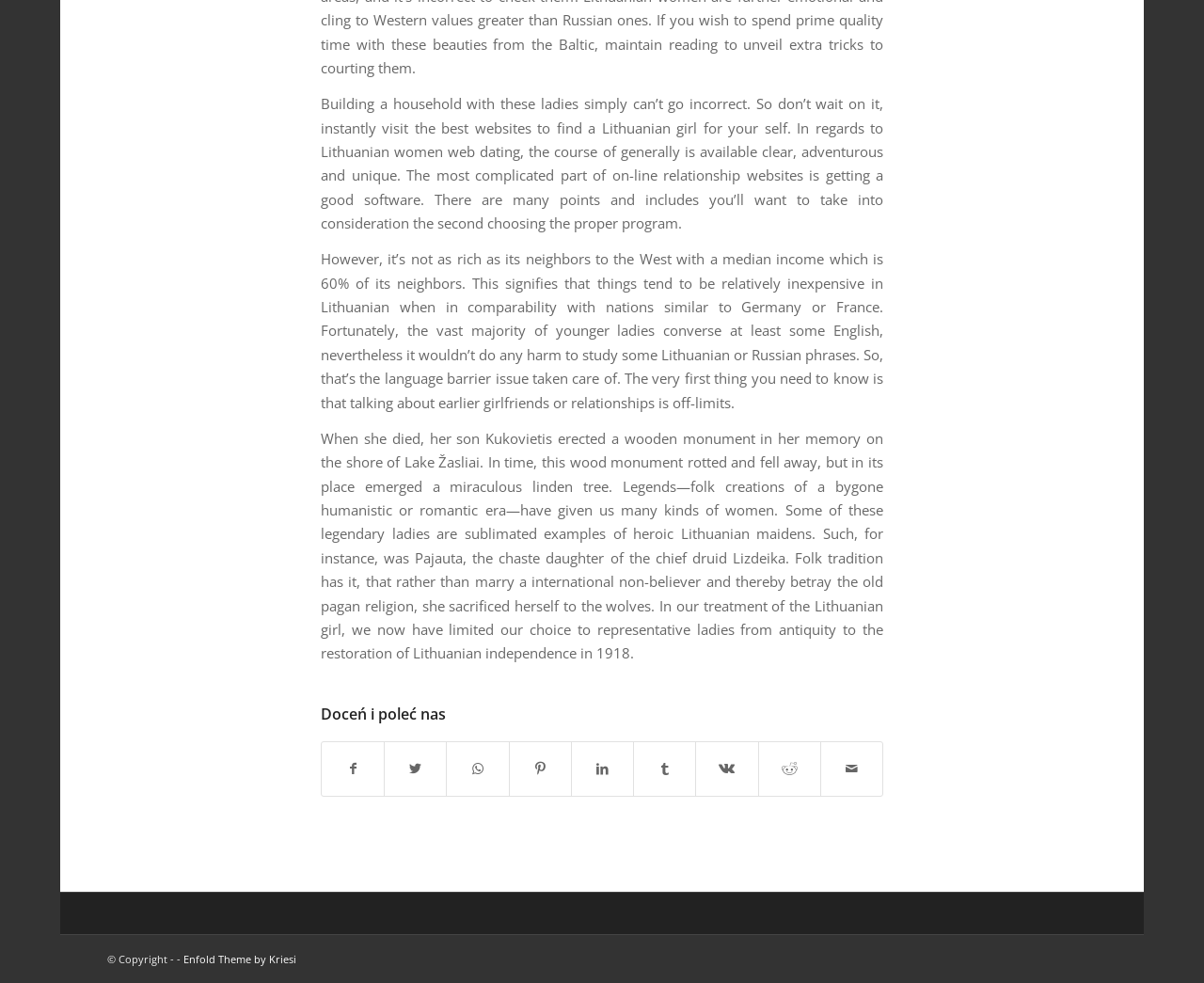Respond concisely with one word or phrase to the following query:
What is the language of the webpage?

English